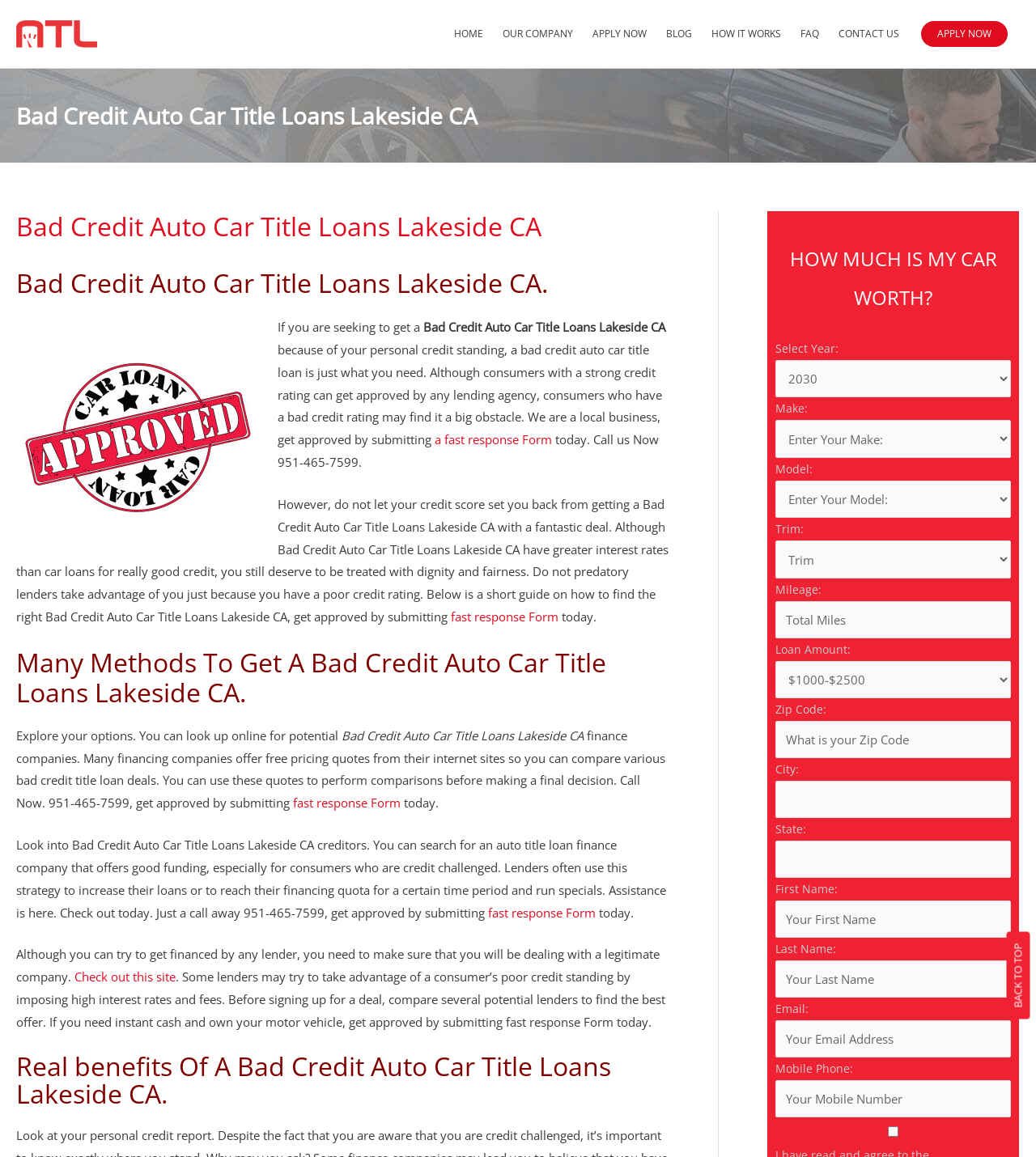Please specify the bounding box coordinates of the area that should be clicked to accomplish the following instruction: "Select a year from the dropdown". The coordinates should consist of four float numbers between 0 and 1, i.e., [left, top, right, bottom].

[0.748, 0.311, 0.976, 0.344]